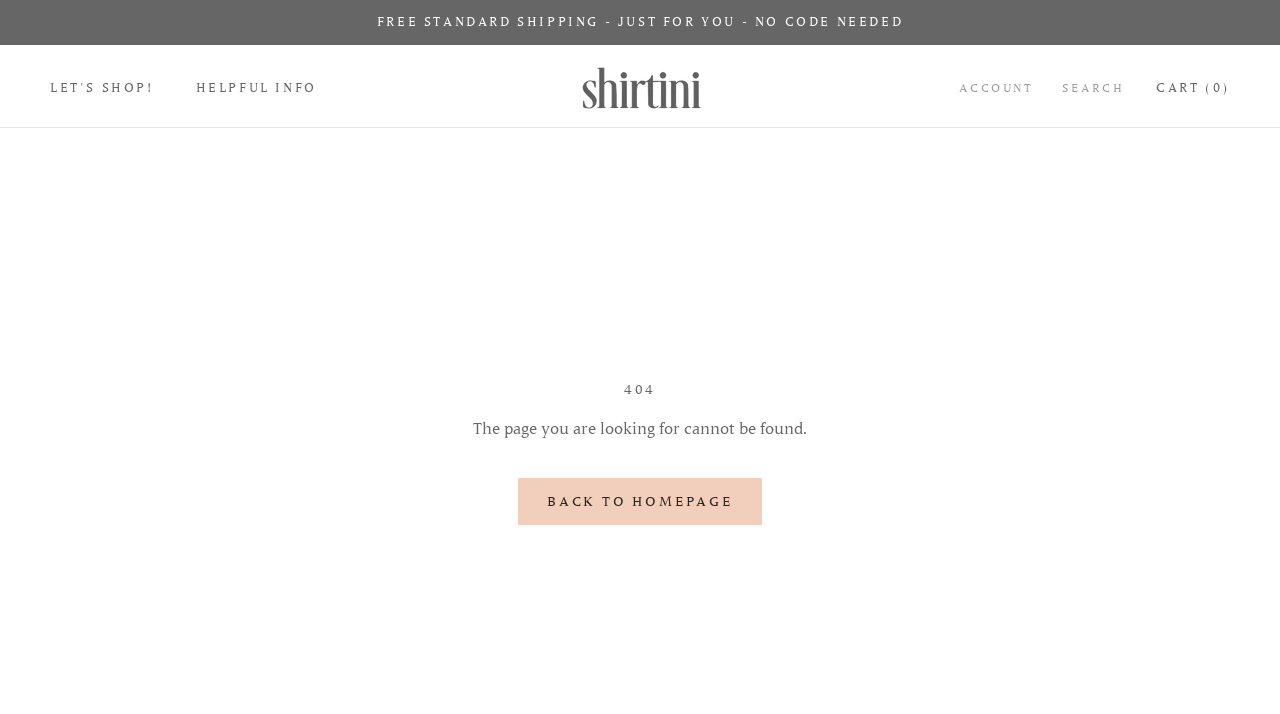Respond to the question with just a single word or phrase: 
Where is the Shirtini logo located?

Top center